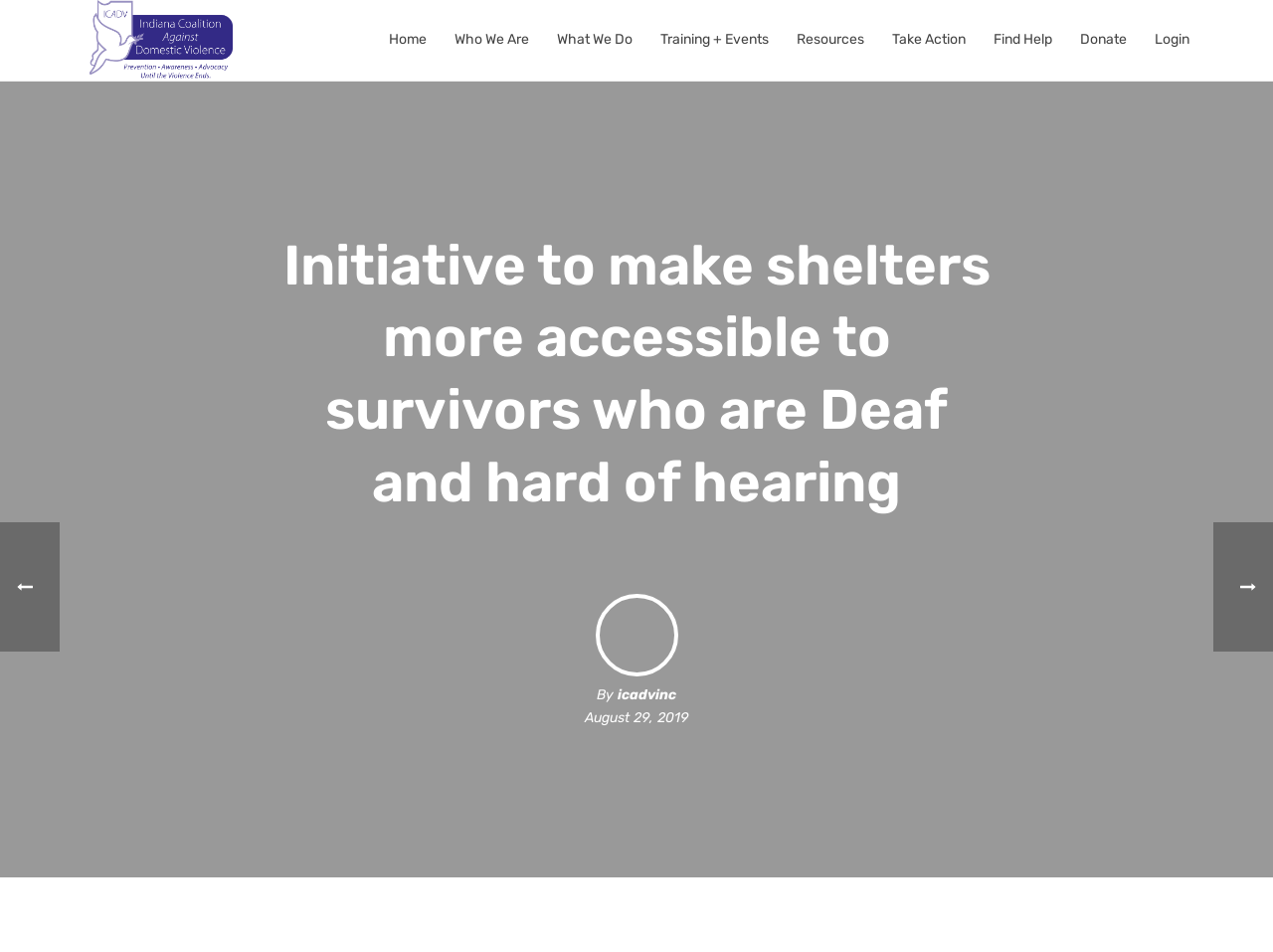Identify the bounding box coordinates of the section to be clicked to complete the task described by the following instruction: "Click Donate". The coordinates should be four float numbers between 0 and 1, formatted as [left, top, right, bottom].

[0.838, 0.03, 0.896, 0.055]